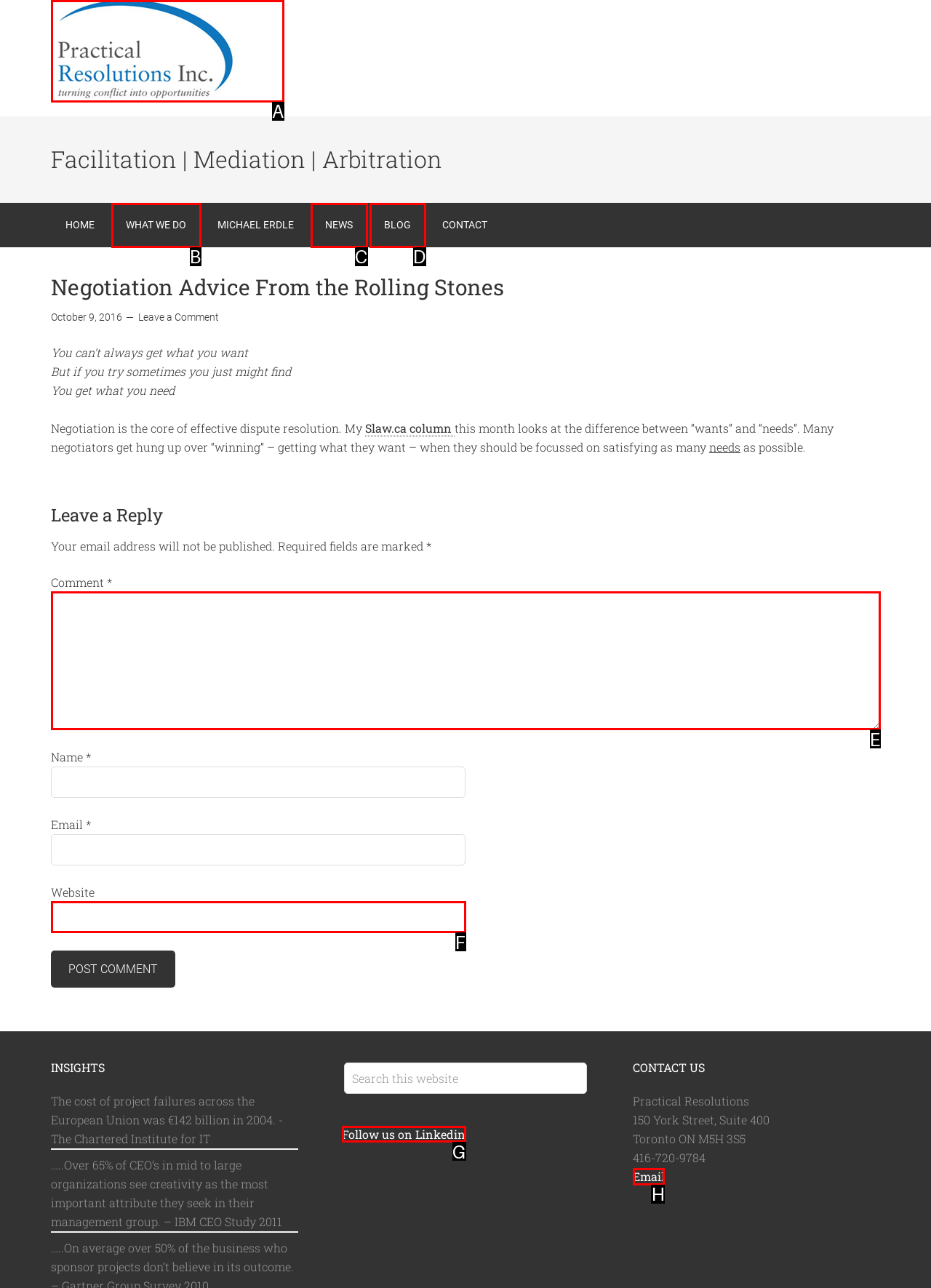For the instruction: Email us, which HTML element should be clicked?
Respond with the letter of the appropriate option from the choices given.

H